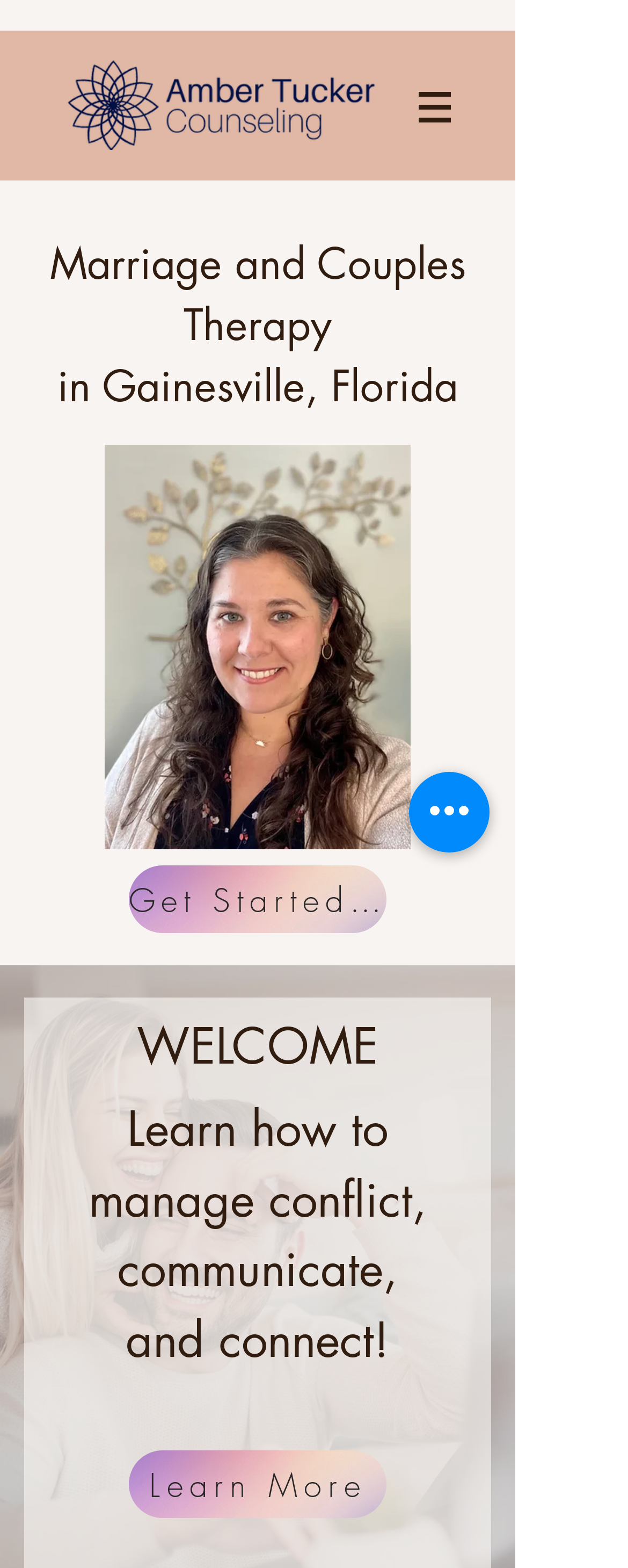What is the purpose of the image 'external-file_edited.jpg'?
Please provide a comprehensive answer based on the information in the image.

I inferred the purpose of the image 'external-file_edited.jpg' by its location and context. It is placed below the introduction to the counseling service and above the 'Get Started Today!' link, suggesting that it is used to illustrate the counseling service.